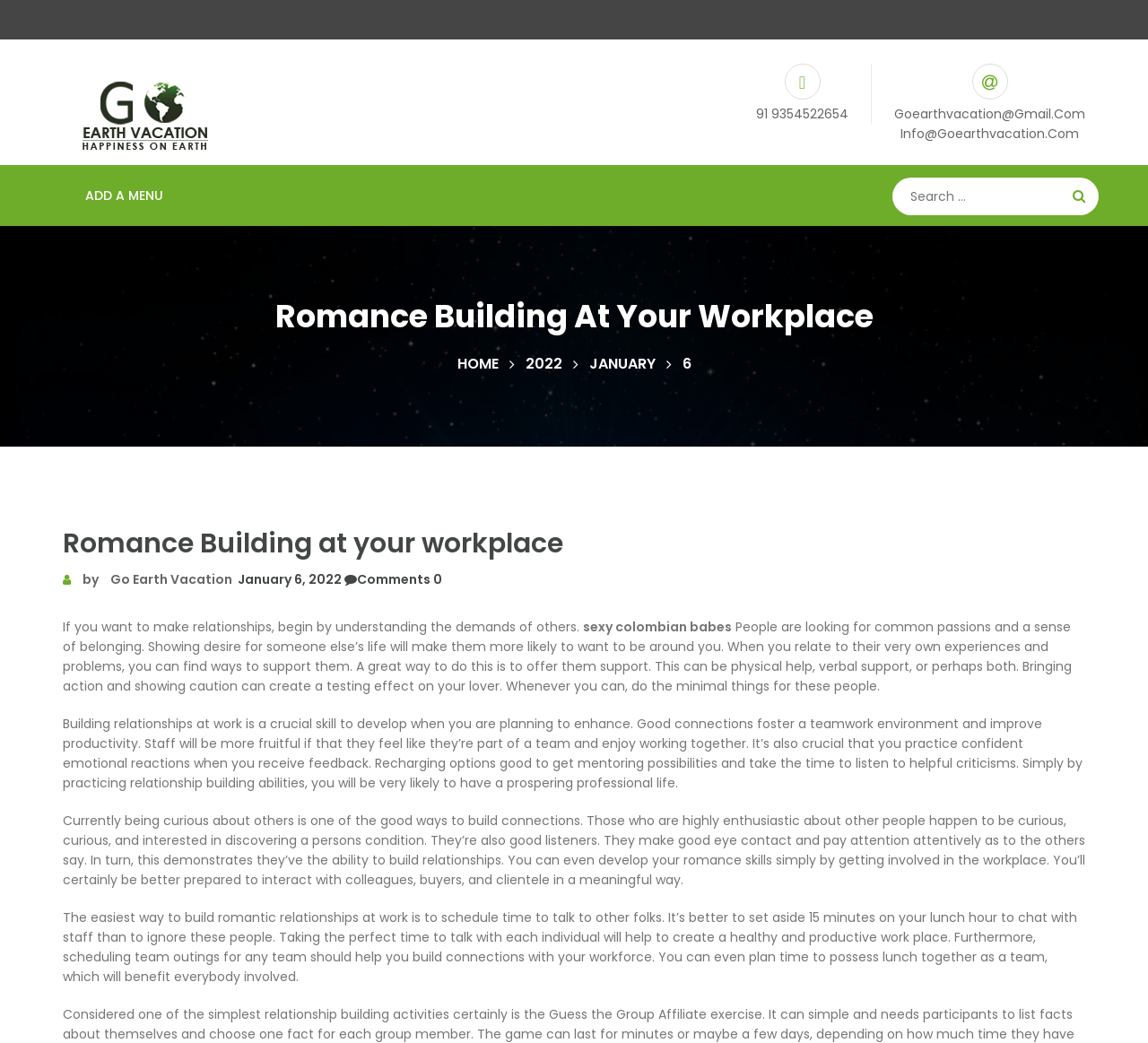Offer a meticulous caption that includes all visible features of the webpage.

The webpage is about building romantic relationships at the workplace, with a focus on Go Earth Vacation. At the top left, there is a link to "Go Earth Vacation" accompanied by an image with the same name. Below this, there are three lines of contact information: a phone number, two email addresses, and a link to "ADD A MENU". 

To the right of the contact information, there is a search bar with a magnifying glass button. Below the search bar, there is a heading that reads "Romance Building At Your Workplace". 

Underneath this heading, there are several links to different pages, including "HOME", "2022", "JANUARY", and "6". 

Further down the page, there is another heading that reads "Romance Building at your workplace", followed by a series of links and text. The links include "by Go Earth Vacation", "January 6, 2022", and "Comments 0". 

The main content of the page consists of five paragraphs of text, which provide advice on building relationships at work. The paragraphs discuss the importance of understanding others, showing desire for someone else's life, offering support, and practicing confident emotional reactions. They also emphasize the value of being curious about others, listening attentively, and scheduling time to talk to colleagues.